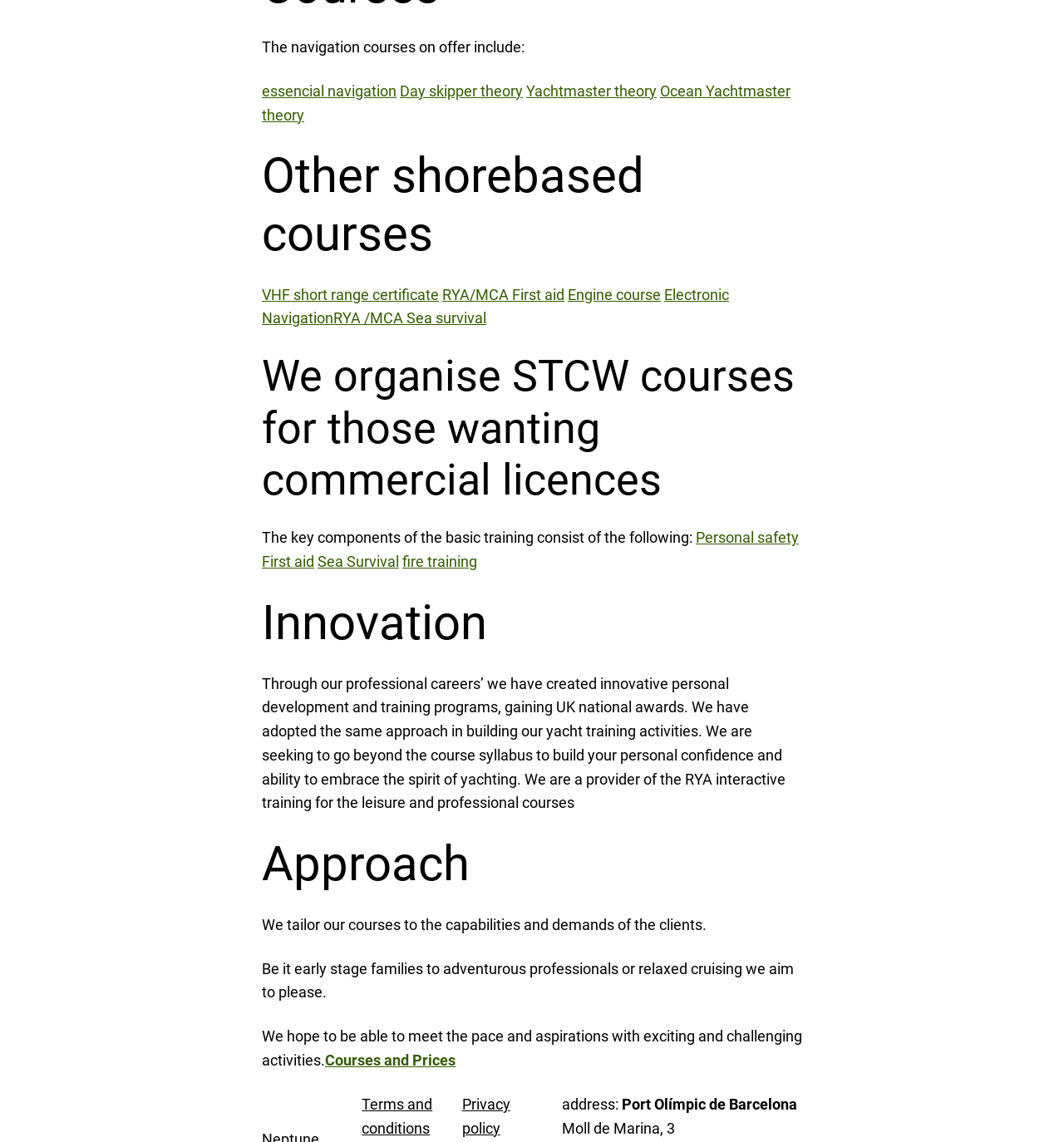Please identify the bounding box coordinates of the element's region that needs to be clicked to fulfill the following instruction: "Check Courses and Prices". The bounding box coordinates should consist of four float numbers between 0 and 1, i.e., [left, top, right, bottom].

[0.305, 0.921, 0.428, 0.936]